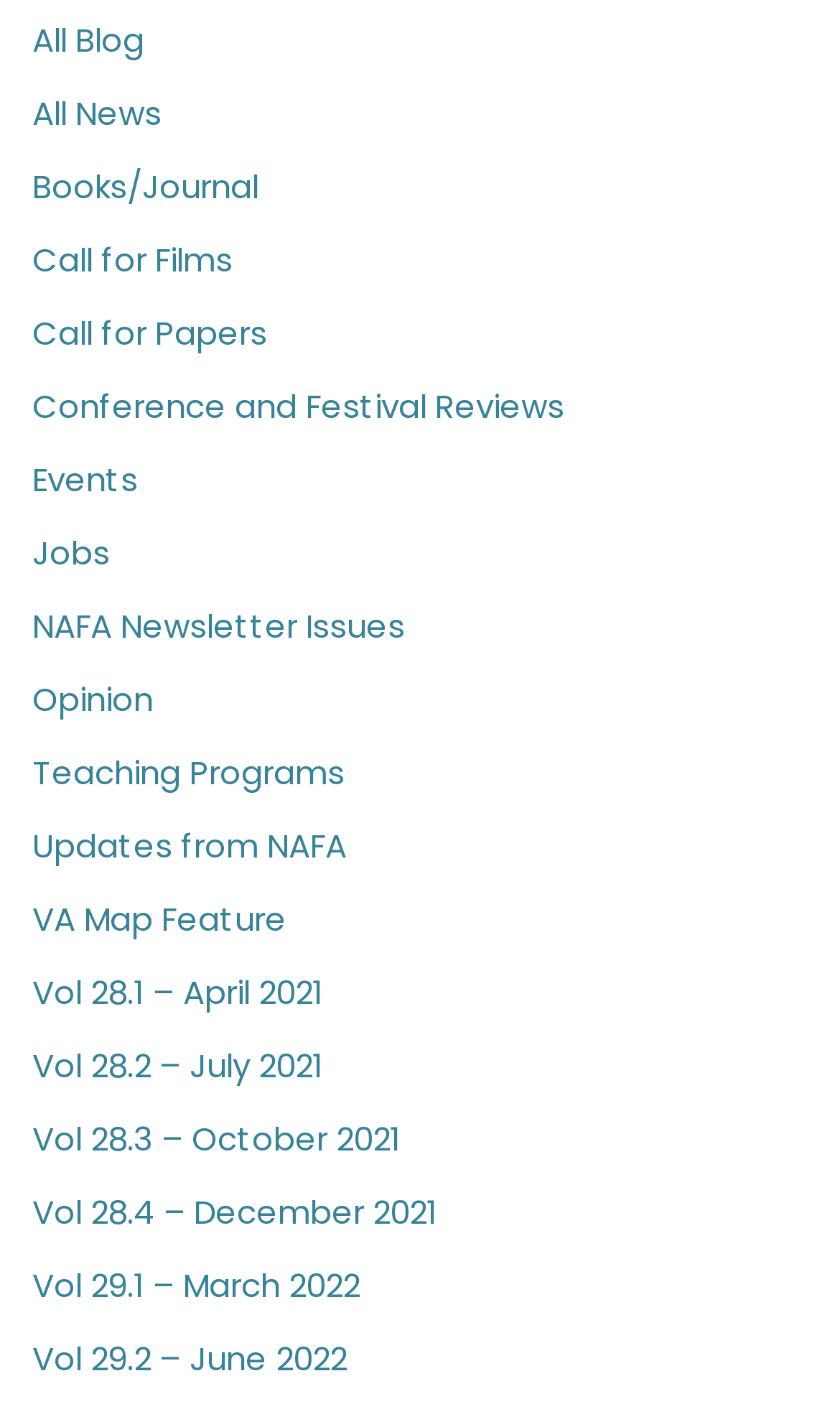Locate the bounding box coordinates of the element that should be clicked to execute the following instruction: "read opinion articles".

[0.038, 0.475, 0.182, 0.506]